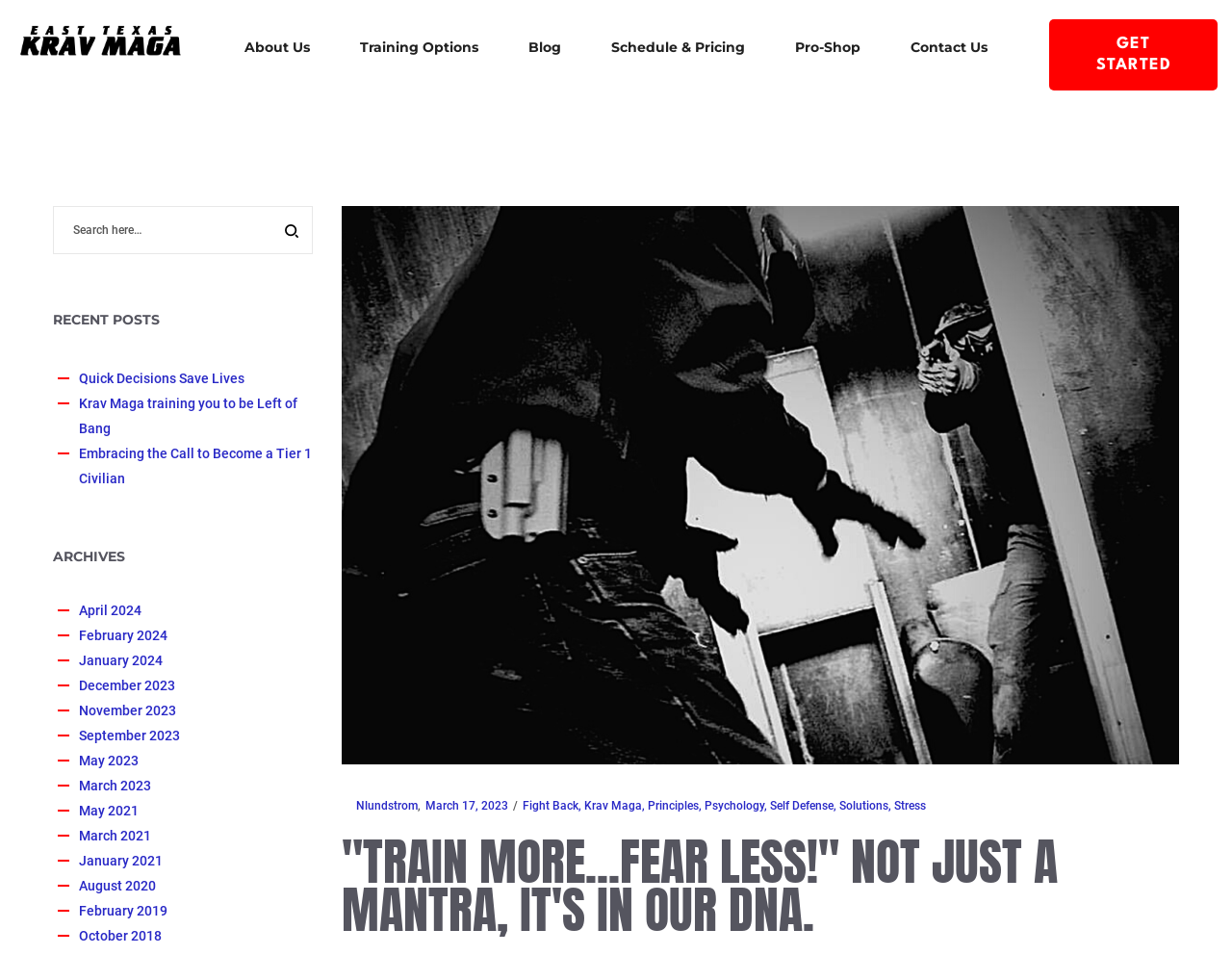Bounding box coordinates are specified in the format (top-left x, top-left y, bottom-right x, bottom-right y). All values are floating point numbers bounded between 0 and 1. Please provide the bounding box coordinate of the region this sentence describes: name="s" placeholder="Search here…" title="Search for:"

[0.043, 0.216, 0.254, 0.266]